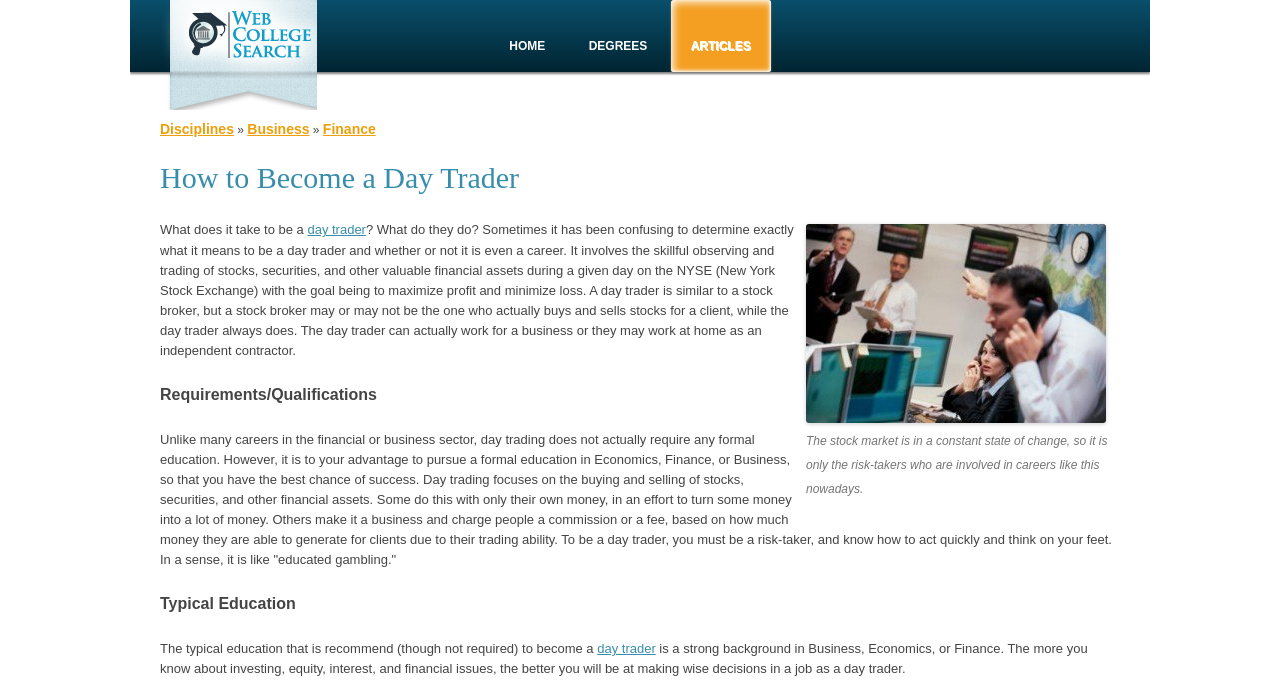What is the main goal of a day trader?
Please respond to the question with a detailed and informative answer.

As stated on the webpage, the primary objective of a day trader is to maximize profit and minimize loss by skillfully observing and trading stocks, securities, and other valuable financial assets during a given day on the New York Stock Exchange.